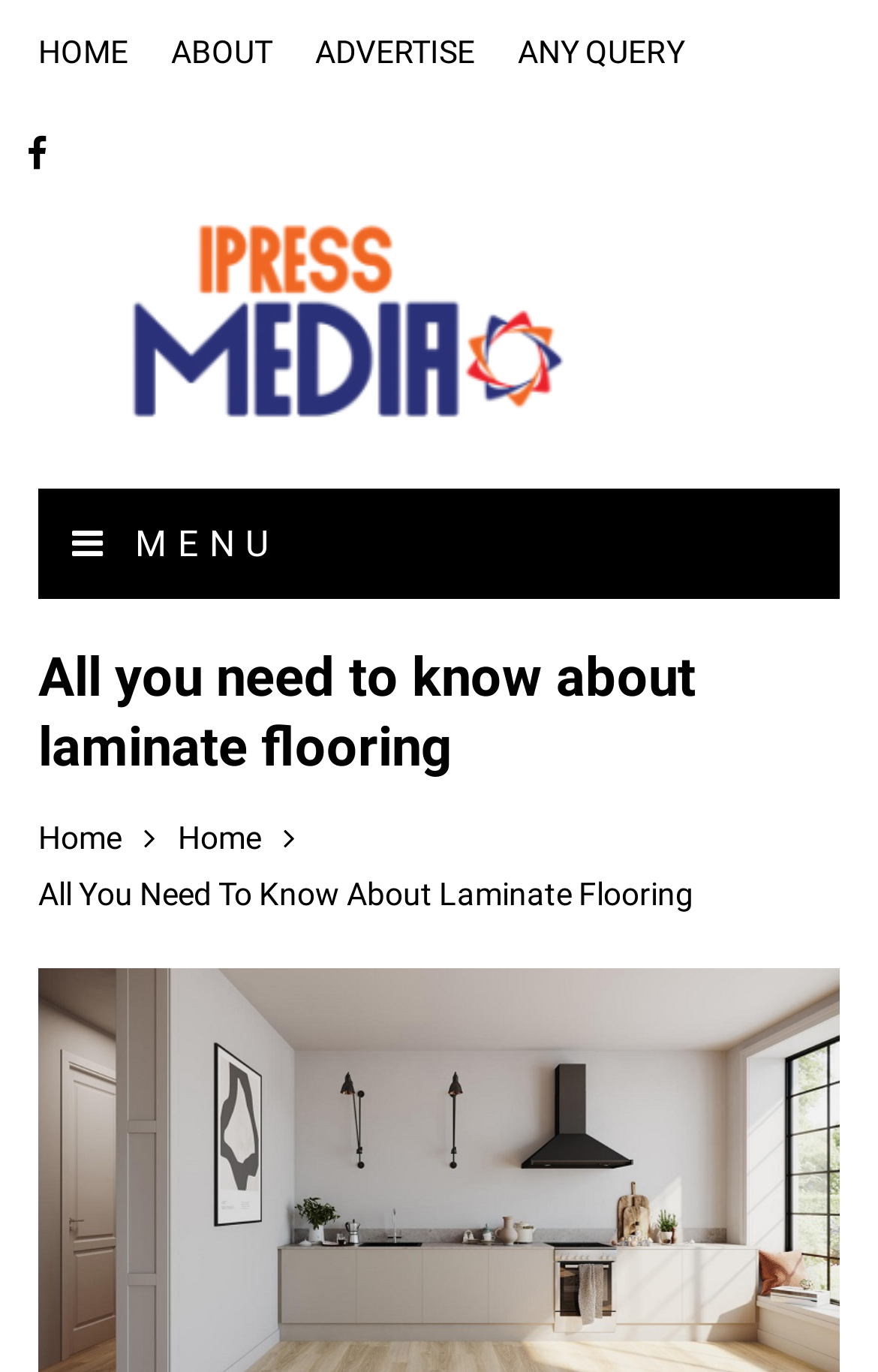What is the purpose of the uf09a icon?
Identify the answer in the screenshot and reply with a single word or phrase.

Menu